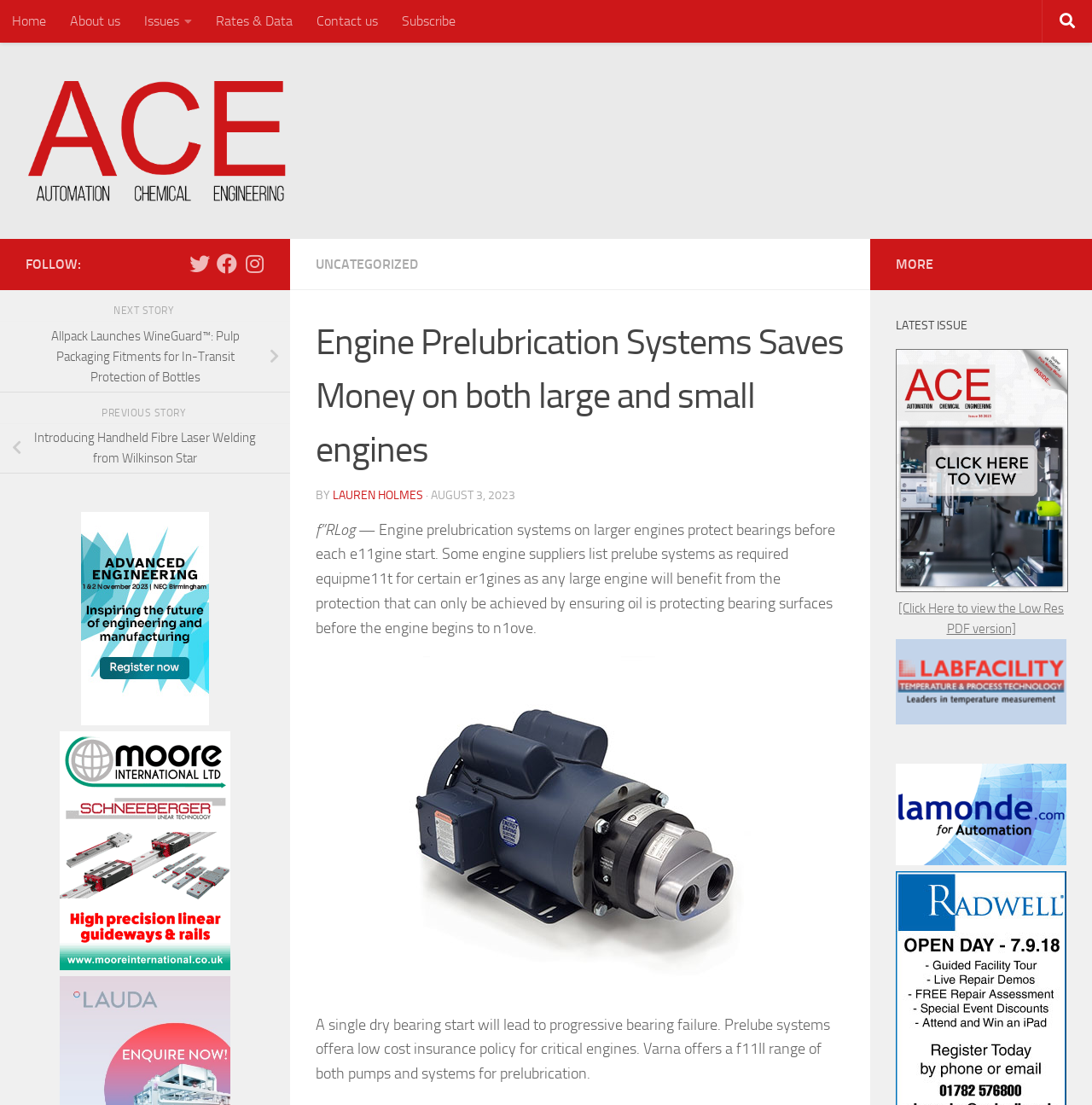Find the bounding box coordinates of the area that needs to be clicked in order to achieve the following instruction: "Click on the 'Home' link". The coordinates should be specified as four float numbers between 0 and 1, i.e., [left, top, right, bottom].

[0.0, 0.0, 0.053, 0.039]